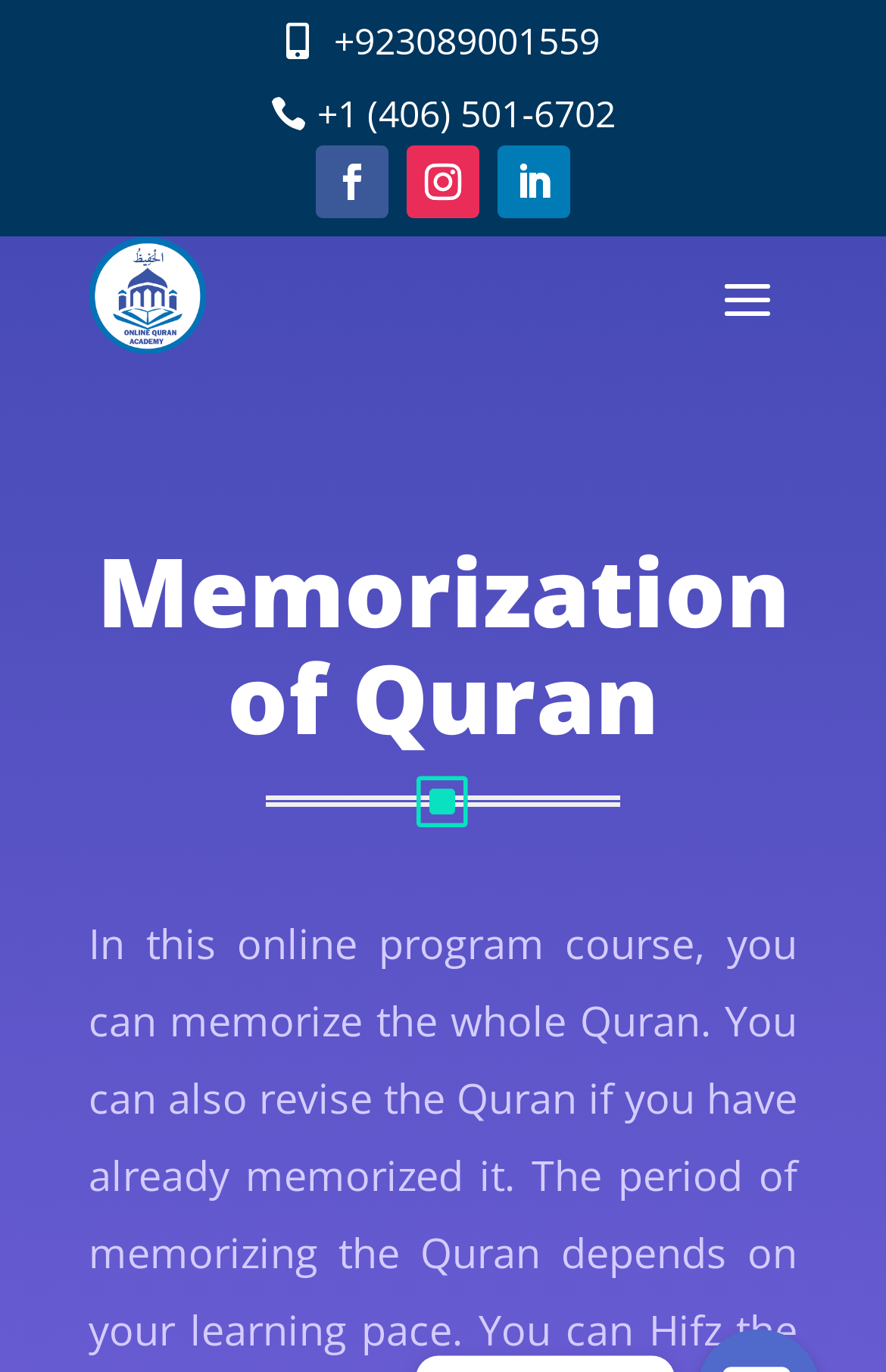Carefully examine the image and provide an in-depth answer to the question: What is the phone number of Al Hafeez Online Quran Academy?

I found the phone number by looking at the link element with the OCR text '+923089001559' located at the top of the webpage.